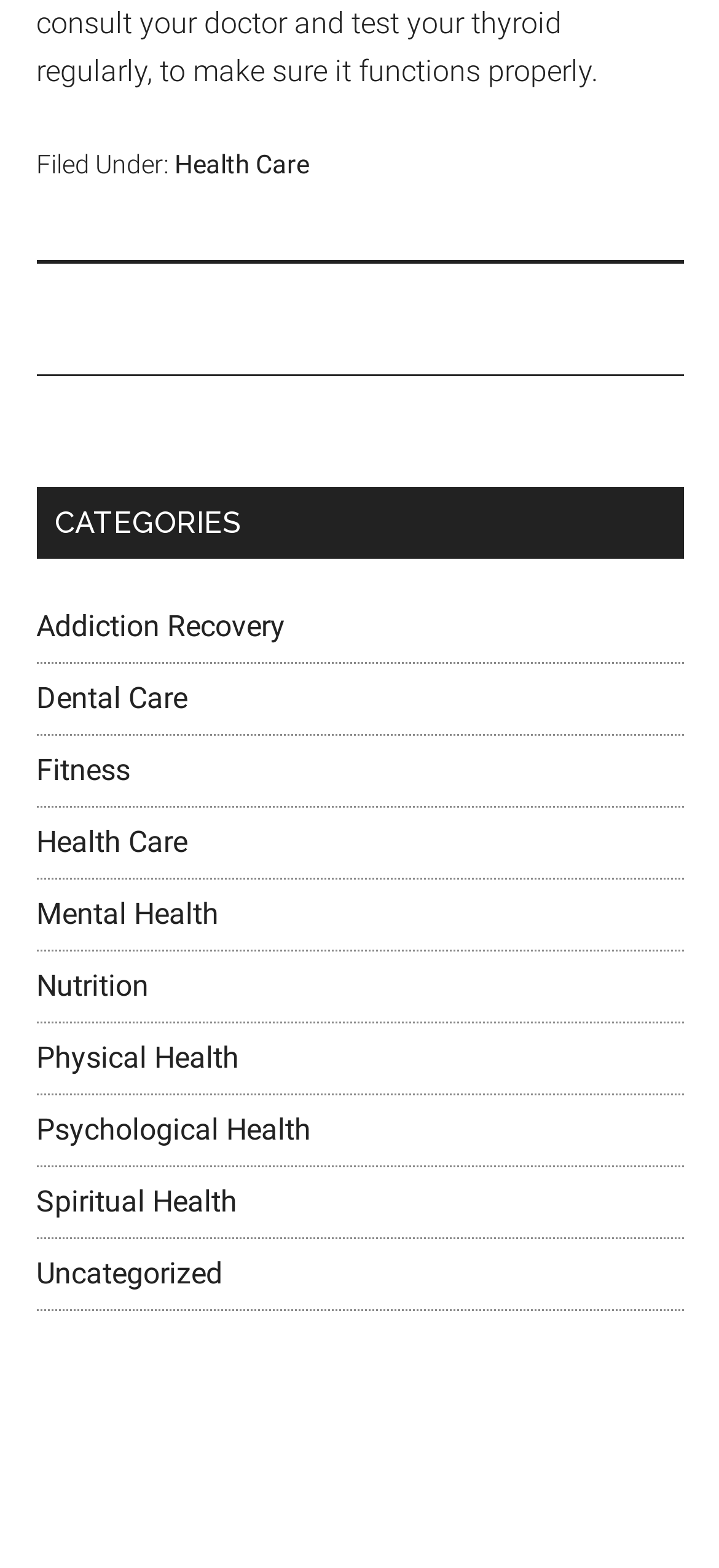Look at the image and write a detailed answer to the question: 
Is 'Health Care' a category?

I checked the links under the 'CATEGORIES' heading and found that 'Health Care' is one of the categories listed.